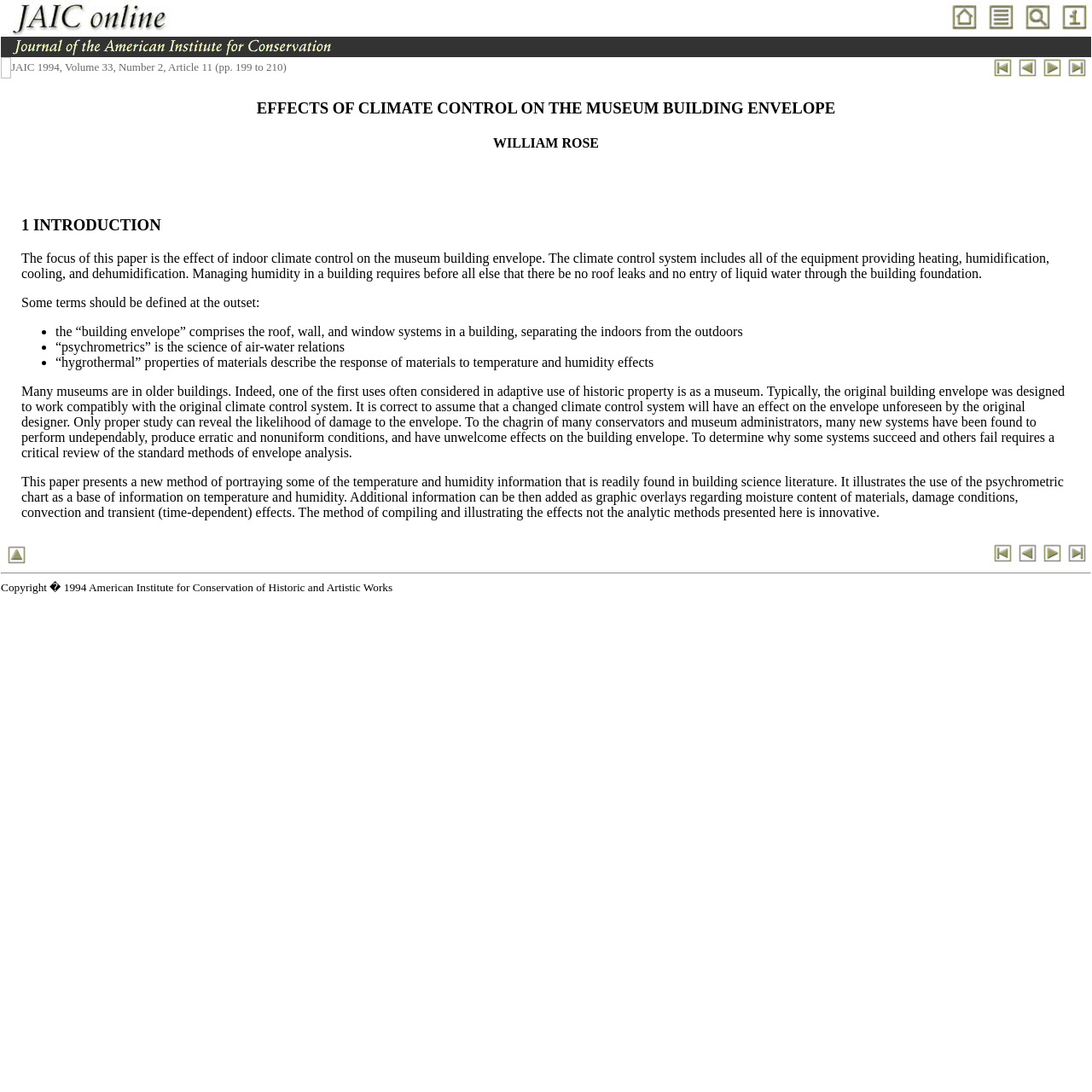Describe all the significant parts and information present on the webpage.

This webpage appears to be an article from the Journal of the American Institute for Conservation (JAIC) published in 1994, Volume 33, Number 2, Article 11, spanning pages 199 to 210. 

At the top of the page, there is a header section with a logo of "JAIC online" on the left and four links with icons on the right. Below this, there is a section with the journal title "Journal of the American Institute for Conservation" and another section with the article title "JAIC 1994, Volume 33, Number 2, Article 11 (pp. 199 to 210)".

The main content of the article is divided into sections. The first section is an introduction written by William Rose, which discusses the effects of climate control on the museum building envelope. The text is organized into paragraphs, with headings, bullet points, and static text. 

On the right side of the page, there are several links with icons, which are likely navigation links. At the bottom of the page, there is a copyright notice from the American Institute for Conservation of Historic and Artistic Works.